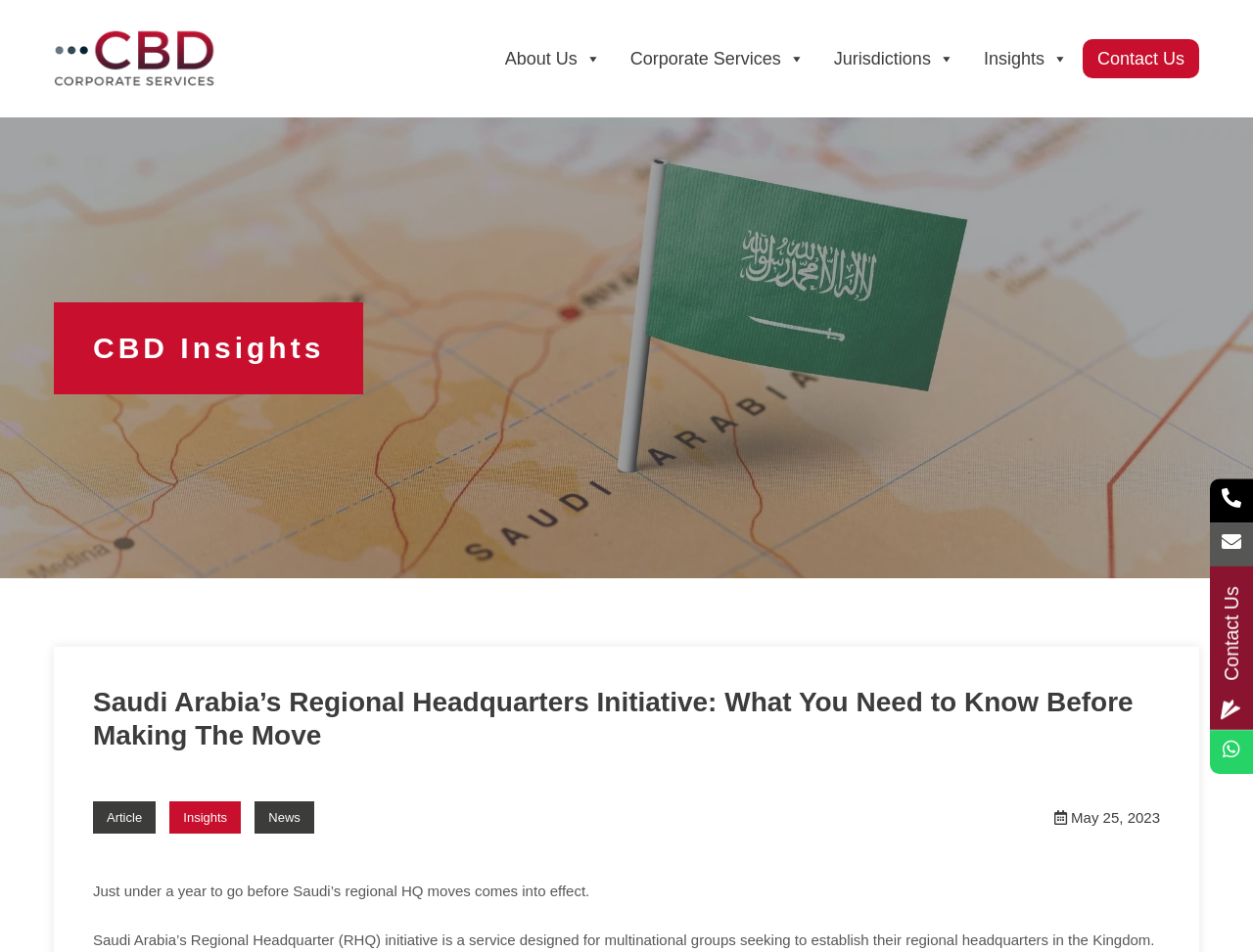Find the bounding box coordinates of the clickable area required to complete the following action: "Contact Us".

[0.864, 0.041, 0.957, 0.082]